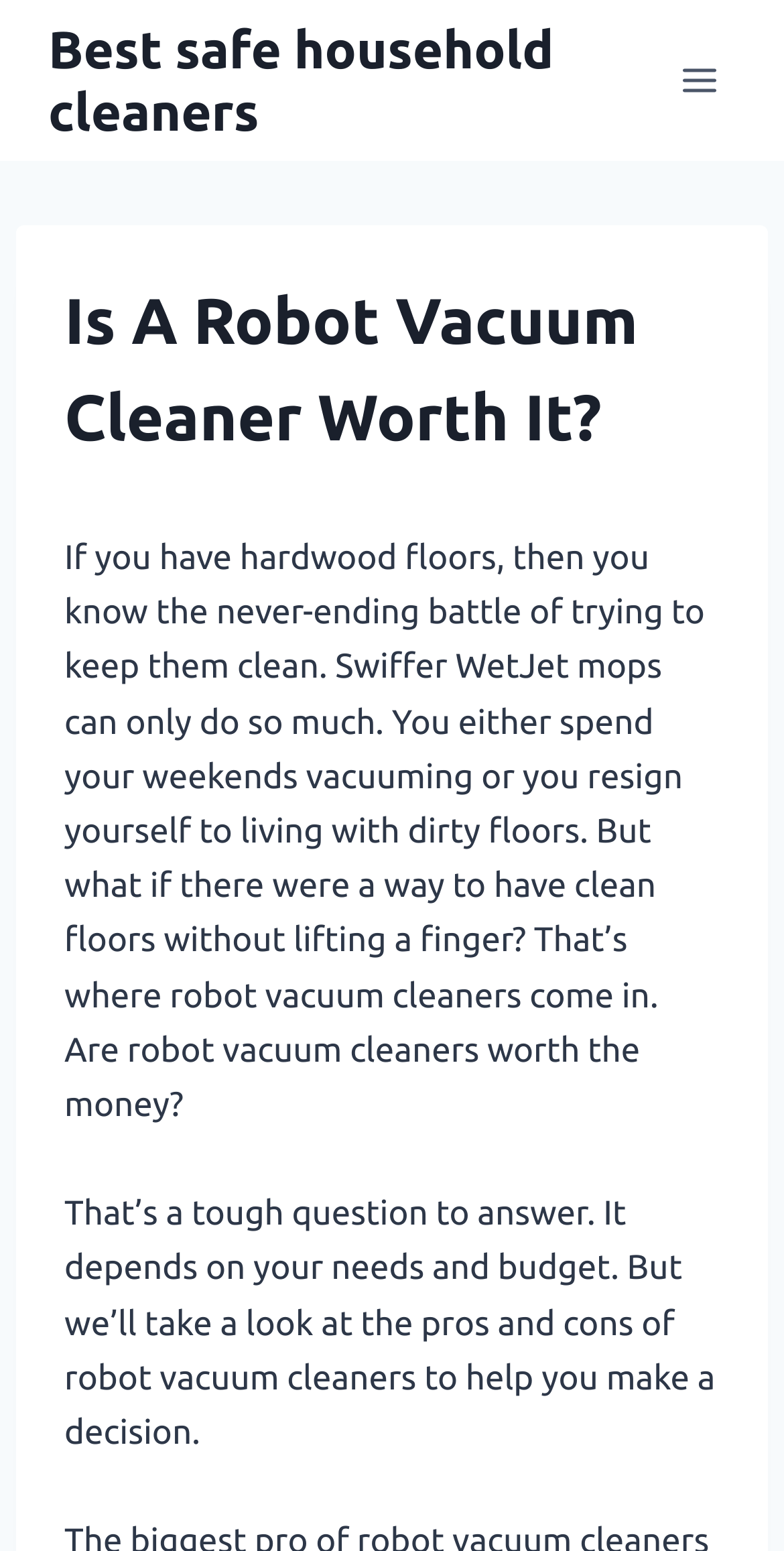Determine the bounding box for the UI element described here: "Toggle Menu".

[0.844, 0.032, 0.938, 0.072]